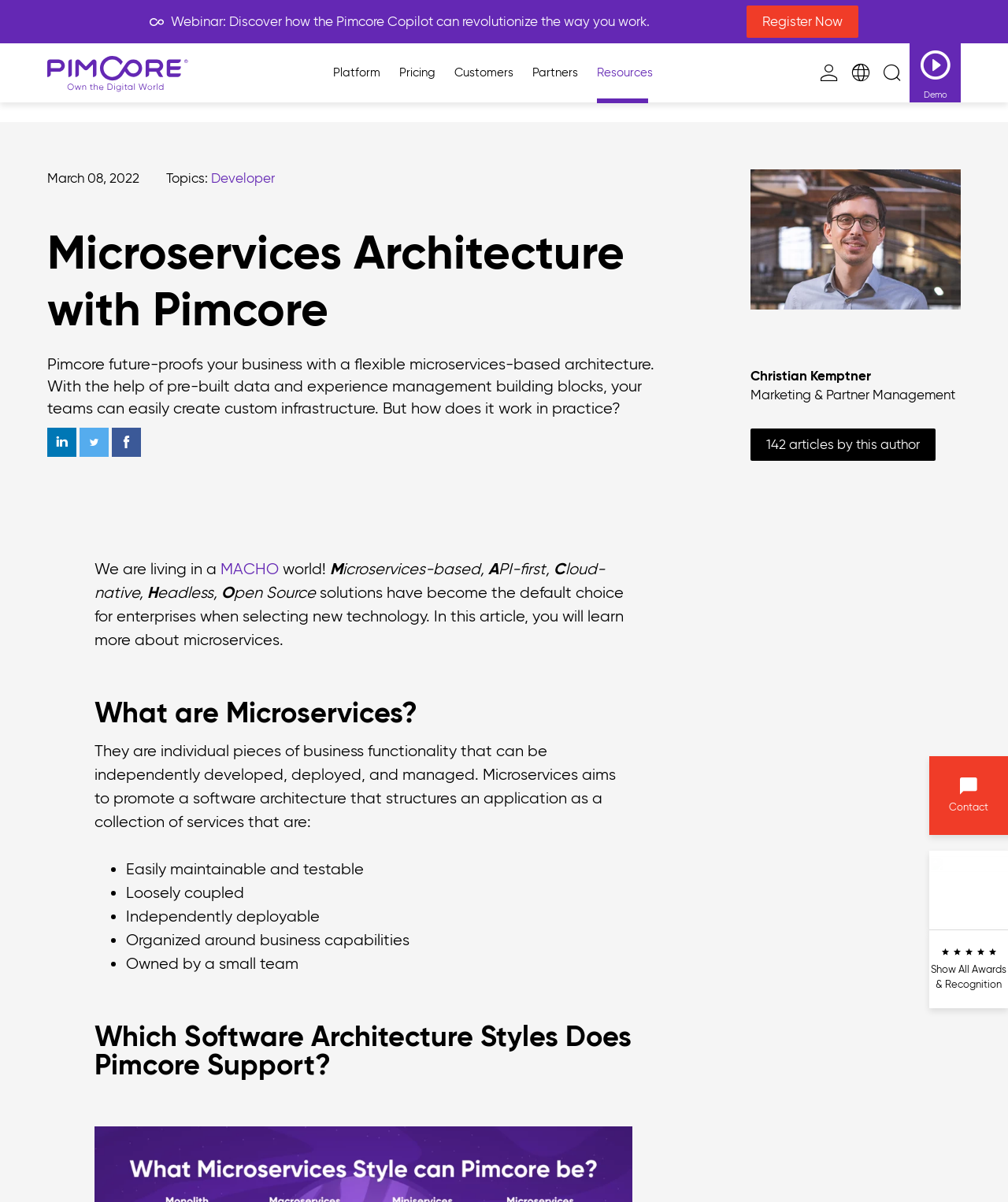Please specify the bounding box coordinates of the clickable region to carry out the following instruction: "Register for the webinar". The coordinates should be four float numbers between 0 and 1, in the format [left, top, right, bottom].

[0.741, 0.005, 0.852, 0.031]